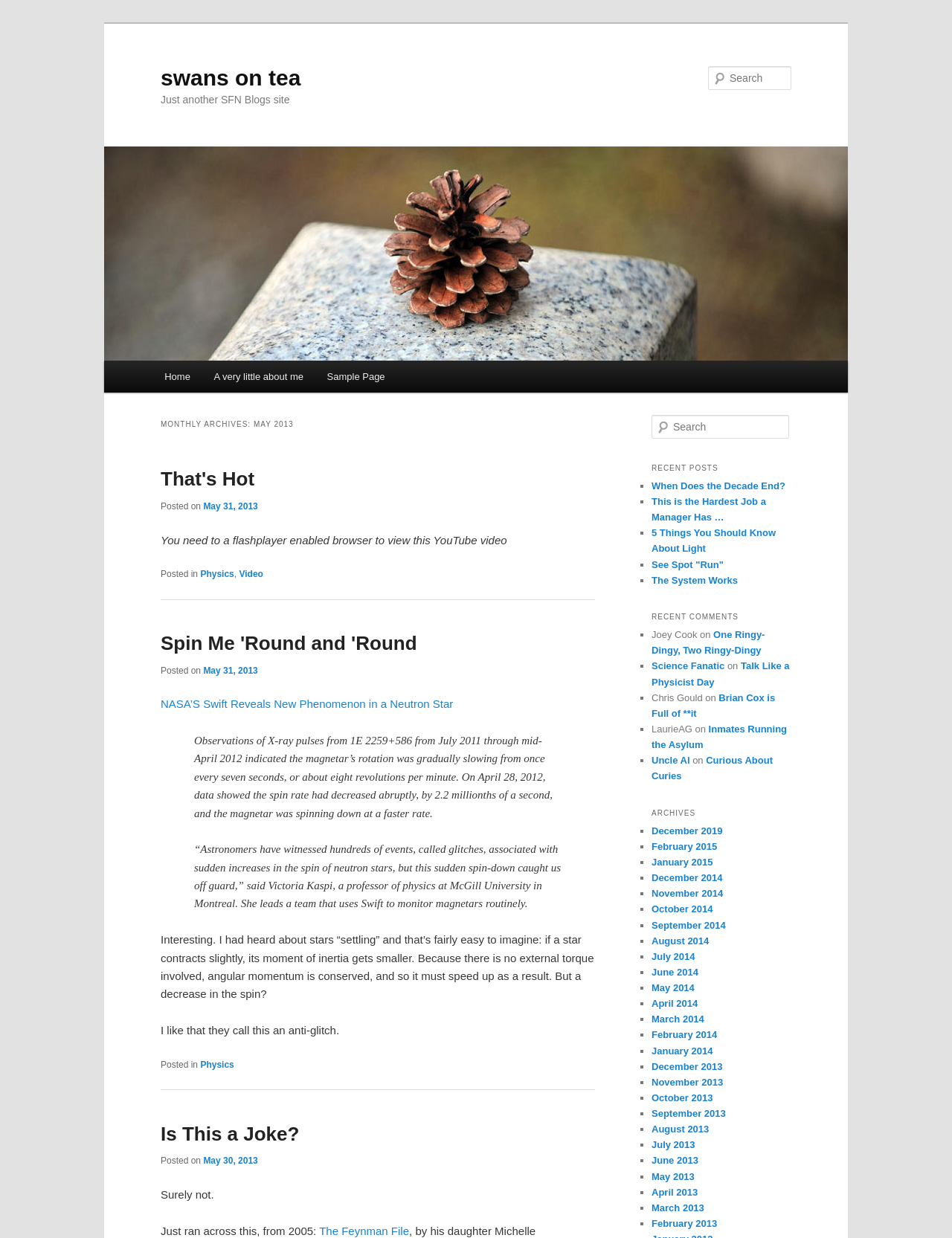How many recent posts are listed on the page?
Answer with a single word or short phrase according to what you see in the image.

5